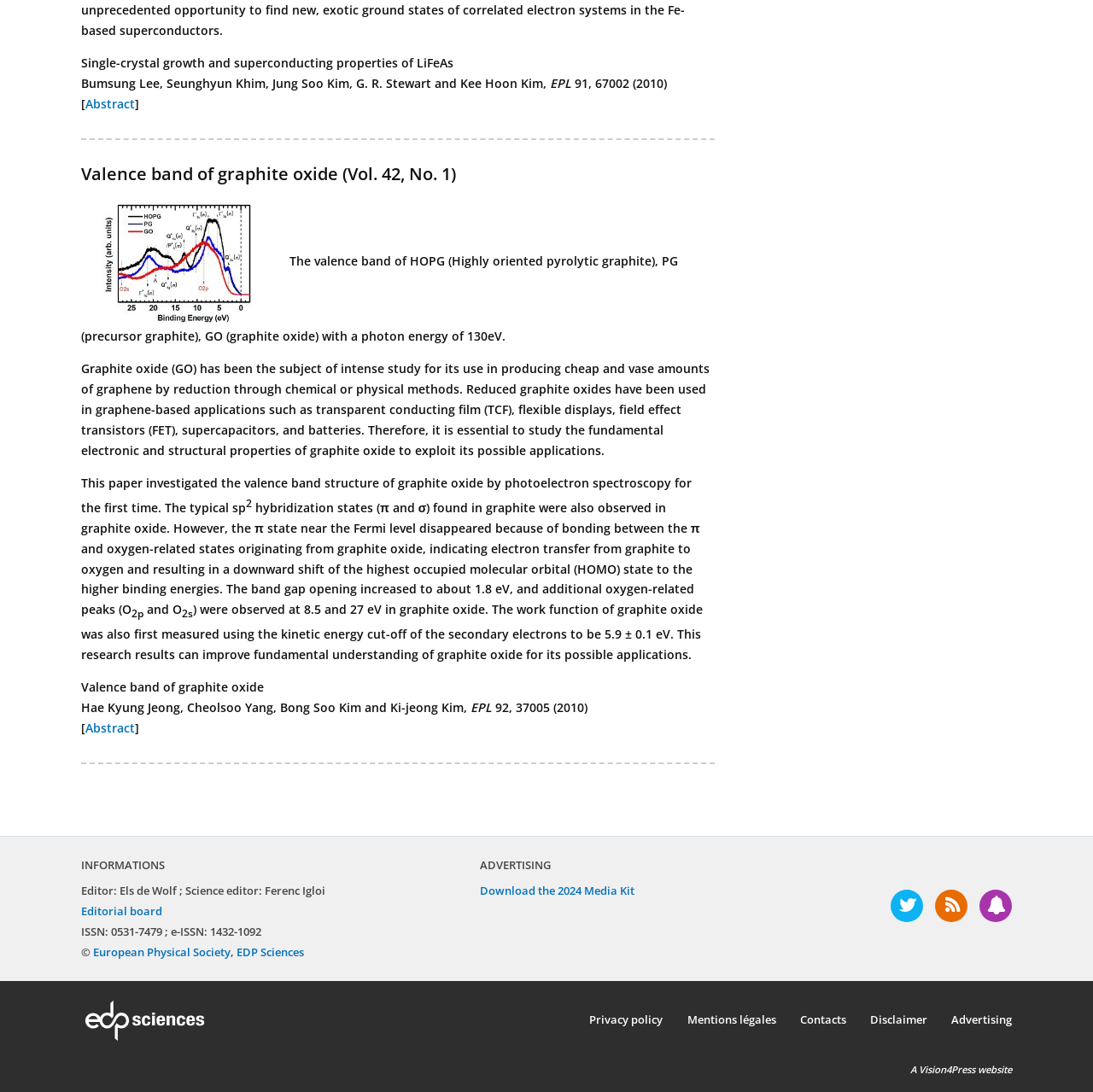What is the subject of the image?
Using the details shown in the screenshot, provide a comprehensive answer to the question.

I found the subject of the image by looking at the StaticText element with the text 'Valence band of graphite oxide' which is located above the image.